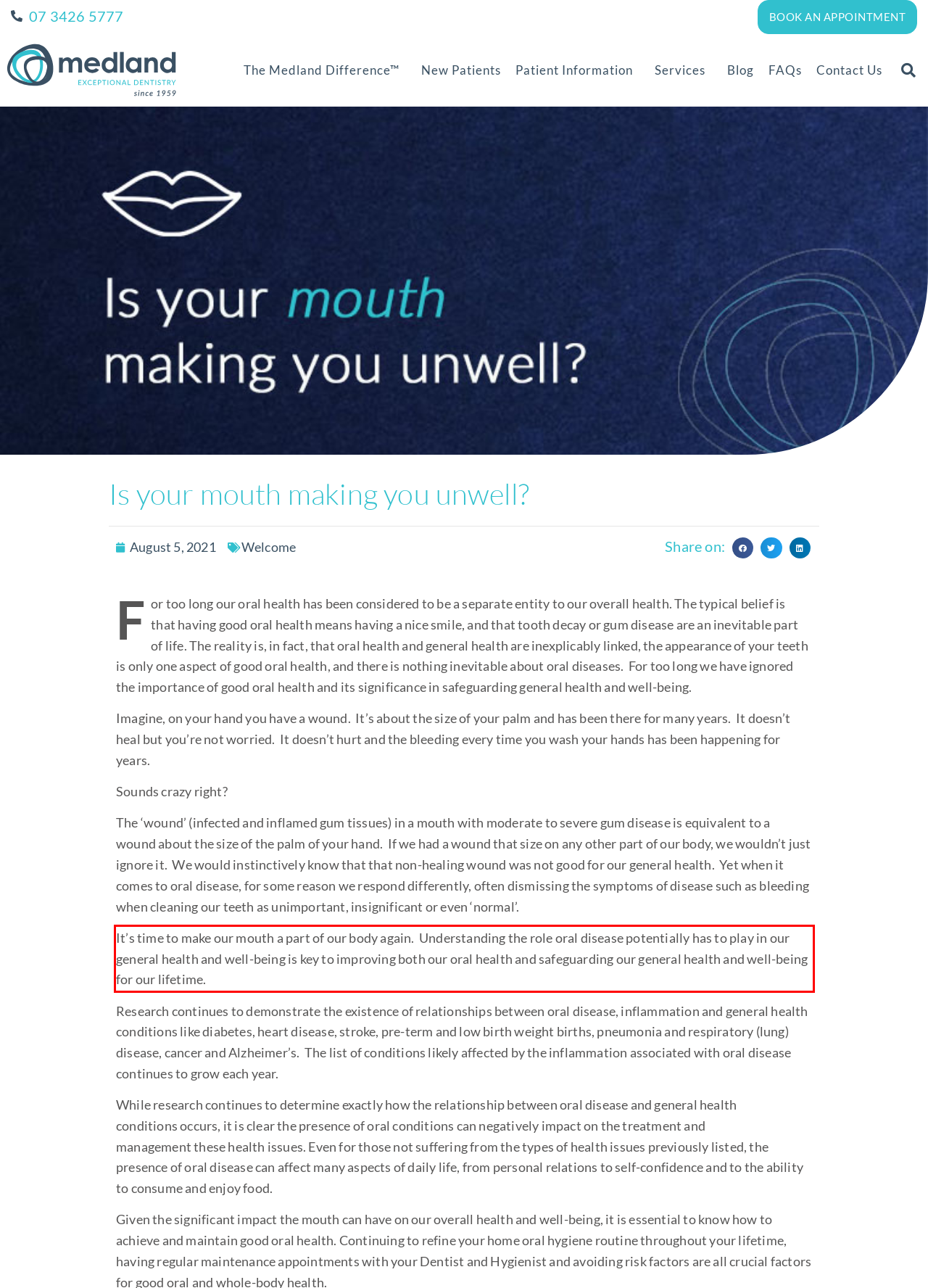You are provided with a screenshot of a webpage featuring a red rectangle bounding box. Extract the text content within this red bounding box using OCR.

It’s time to make our mouth a part of our body again. Understanding the role oral disease potentially has to play in our general health and well-being is key to improving both our oral health and safeguarding our general health and well-being for our lifetime.